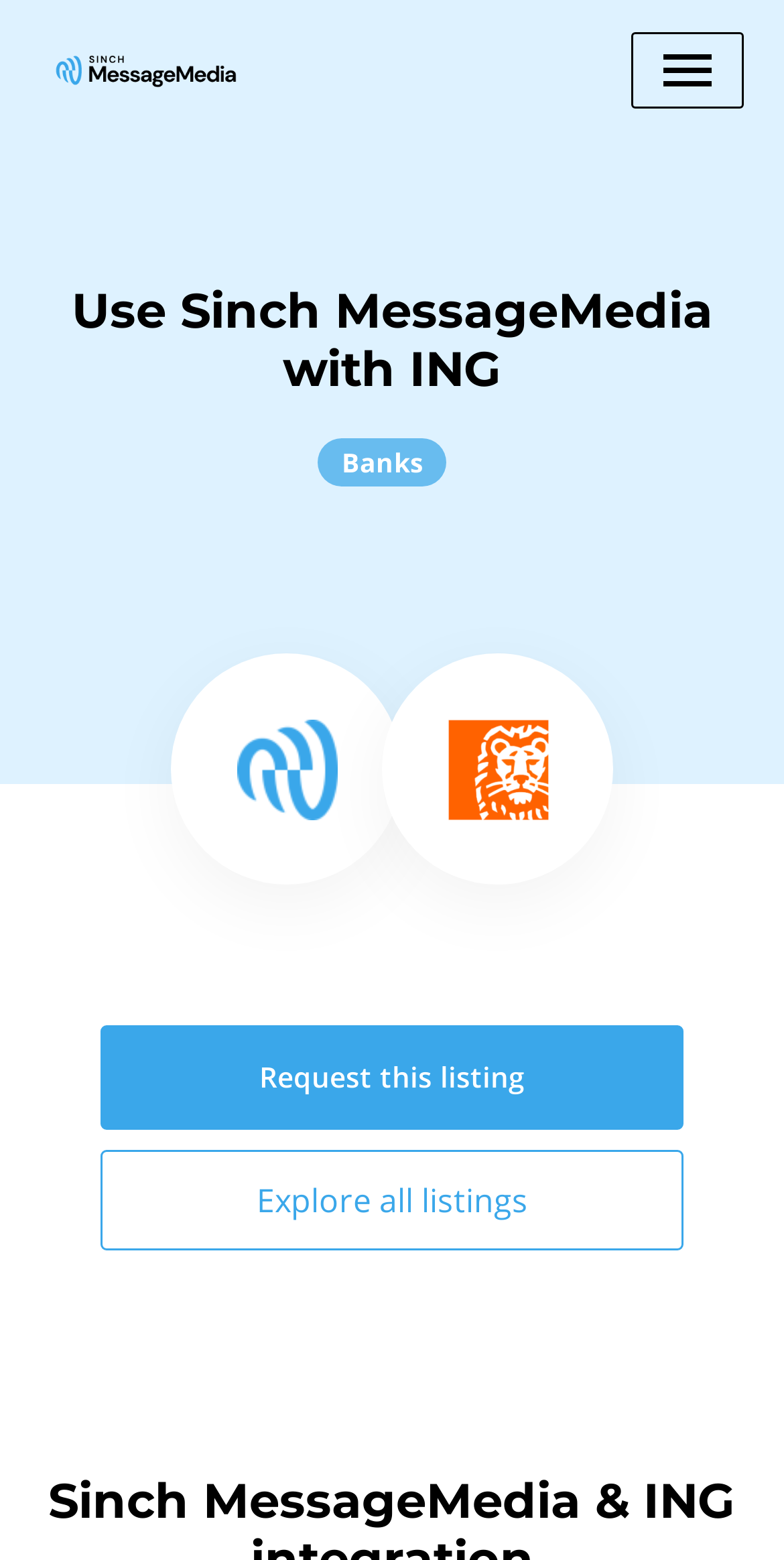Generate the text of the webpage's primary heading.

Use Sinch MessageMedia with ING